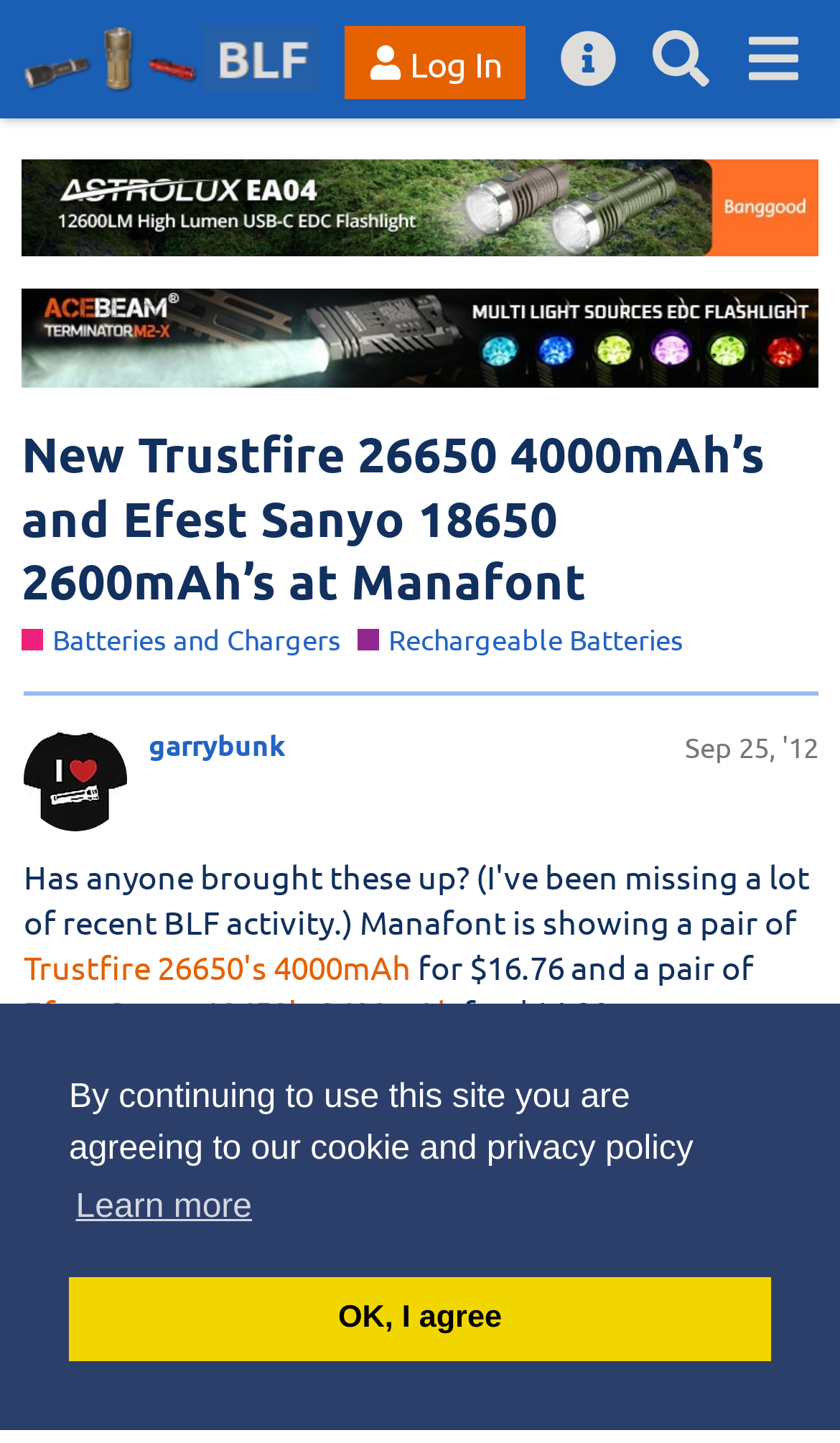Please identify the bounding box coordinates of the region to click in order to complete the task: "click FOLLOW US". The coordinates must be four float numbers between 0 and 1, specified as [left, top, right, bottom].

None